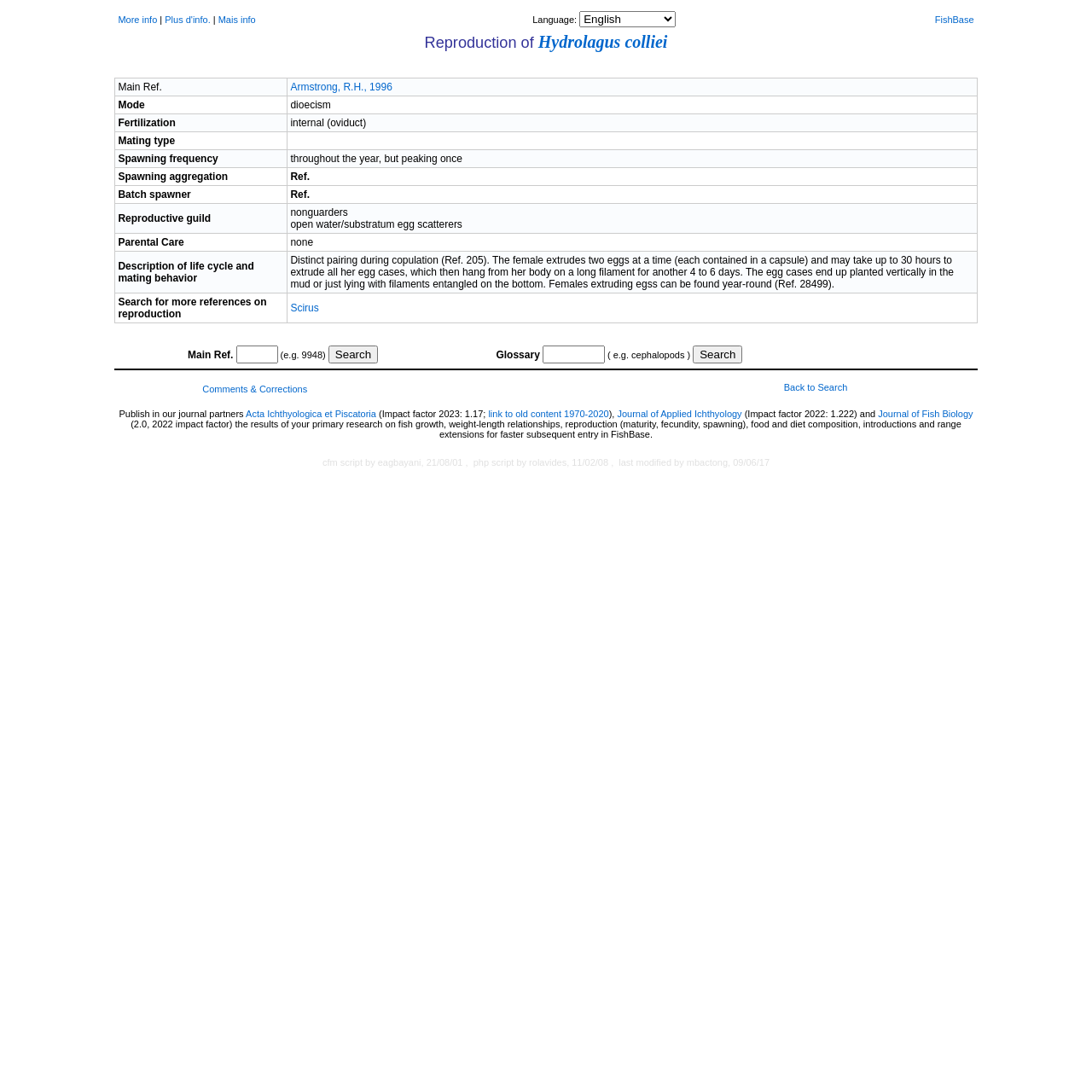Identify the bounding box coordinates for the element that needs to be clicked to fulfill this instruction: "Search for more references on reproduction". Provide the coordinates in the format of four float numbers between 0 and 1: [left, top, right, bottom].

[0.105, 0.268, 0.263, 0.296]